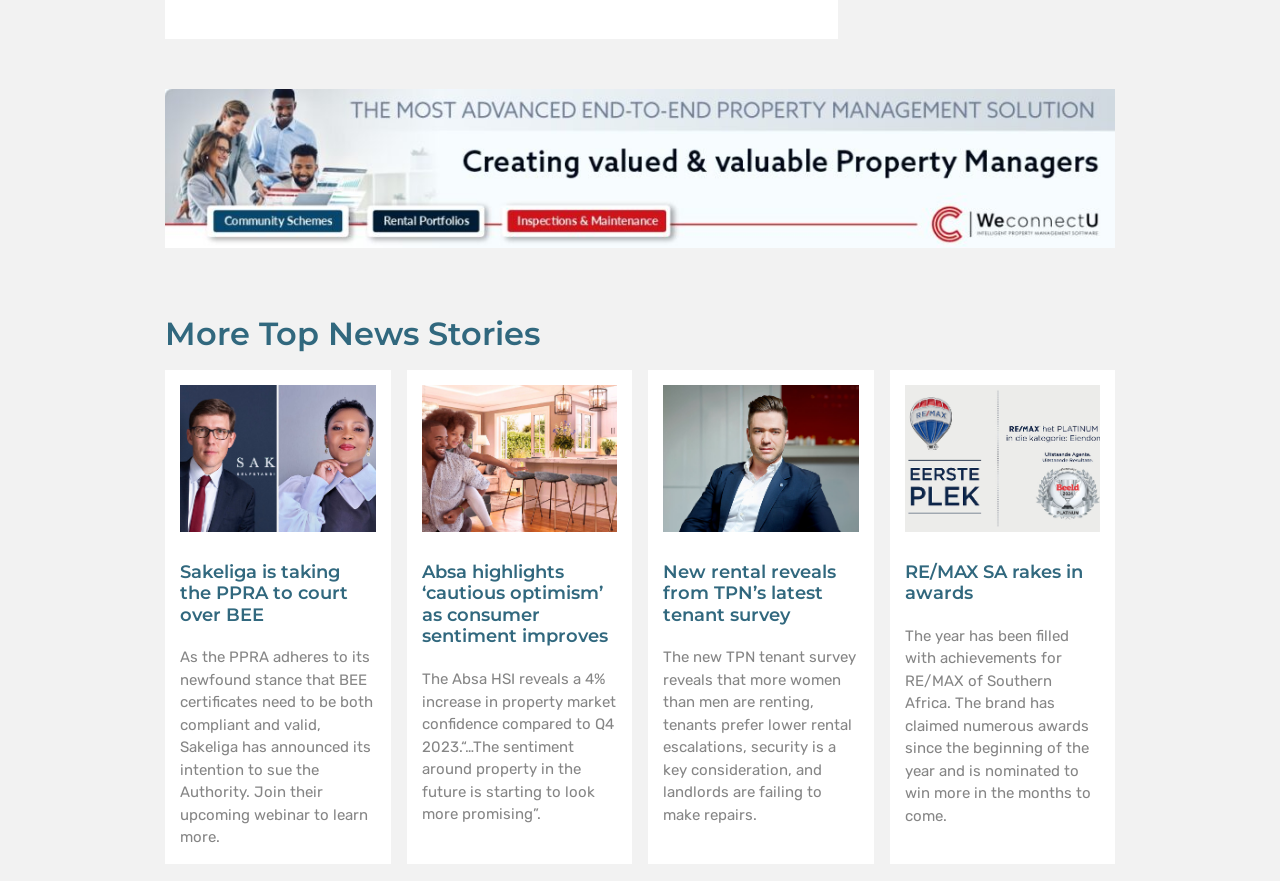Please mark the bounding box coordinates of the area that should be clicked to carry out the instruction: "Search for something in the search bar".

None